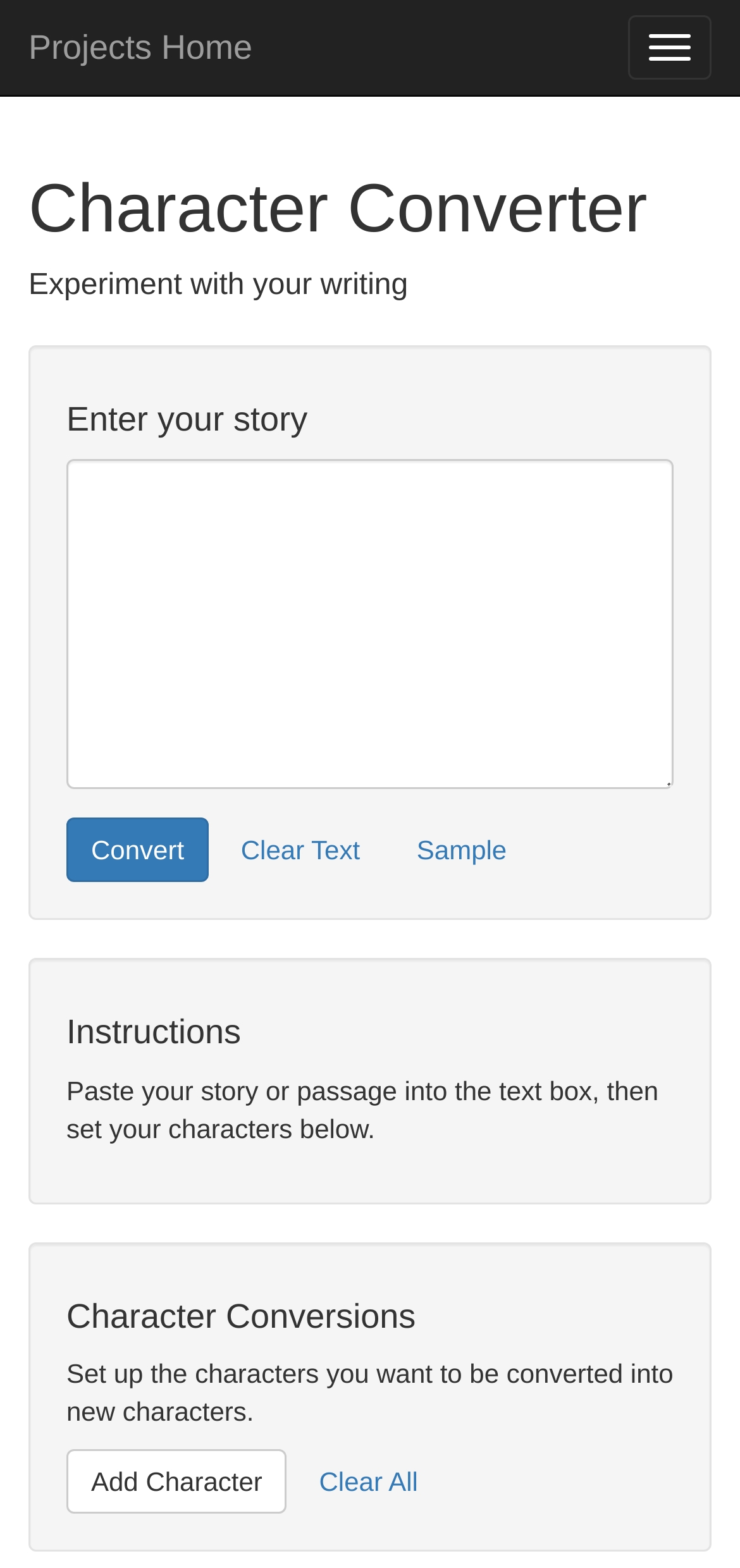What is the purpose of the 'Clear Text' button?
Kindly offer a comprehensive and detailed response to the question.

The 'Clear Text' button is located next to the text box and is likely used to clear the text box of any input. This allows users to quickly remove any text they have entered and start again.